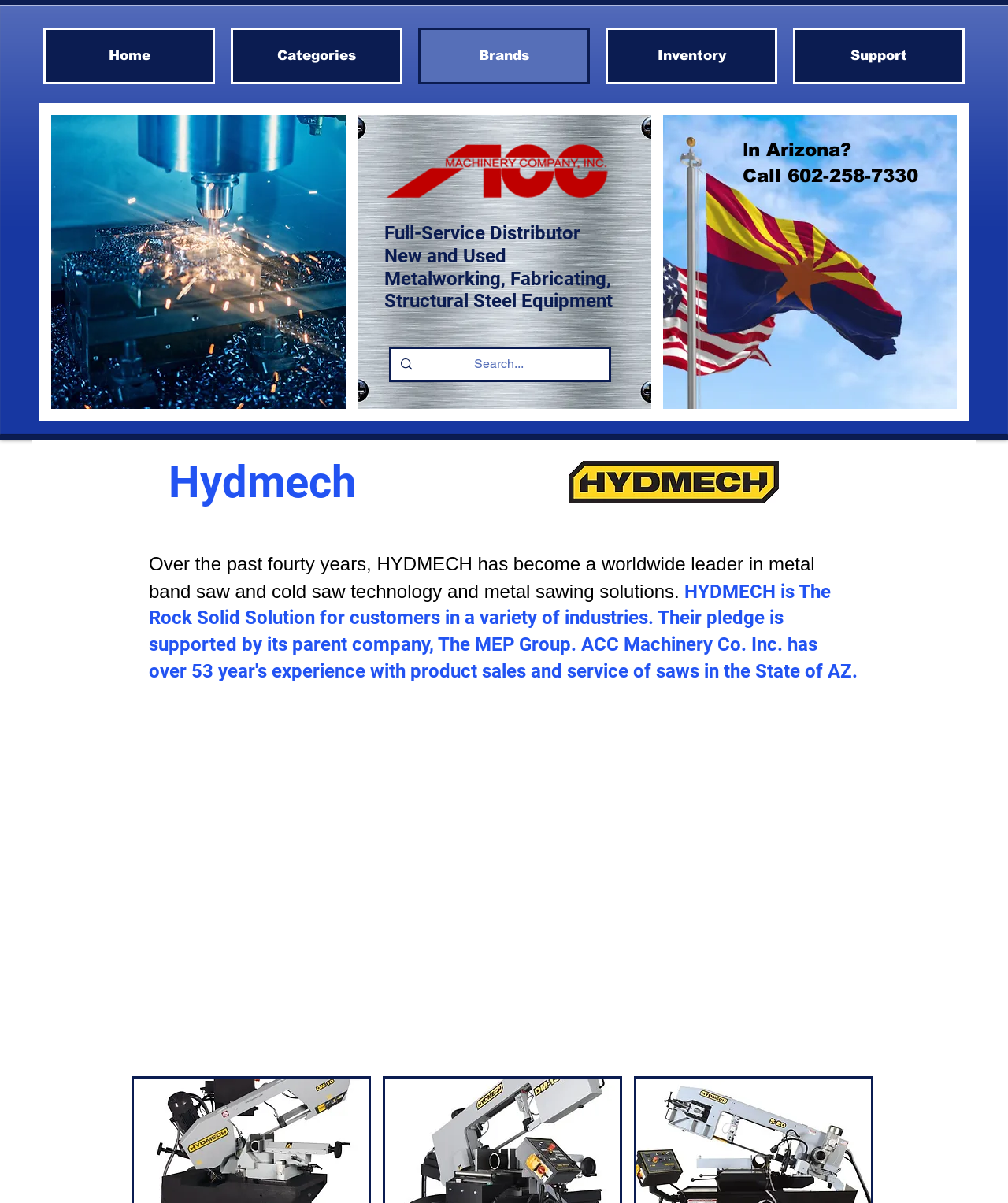Locate the bounding box coordinates of the clickable part needed for the task: "Learn more about Hydmech".

[0.167, 0.379, 0.432, 0.423]